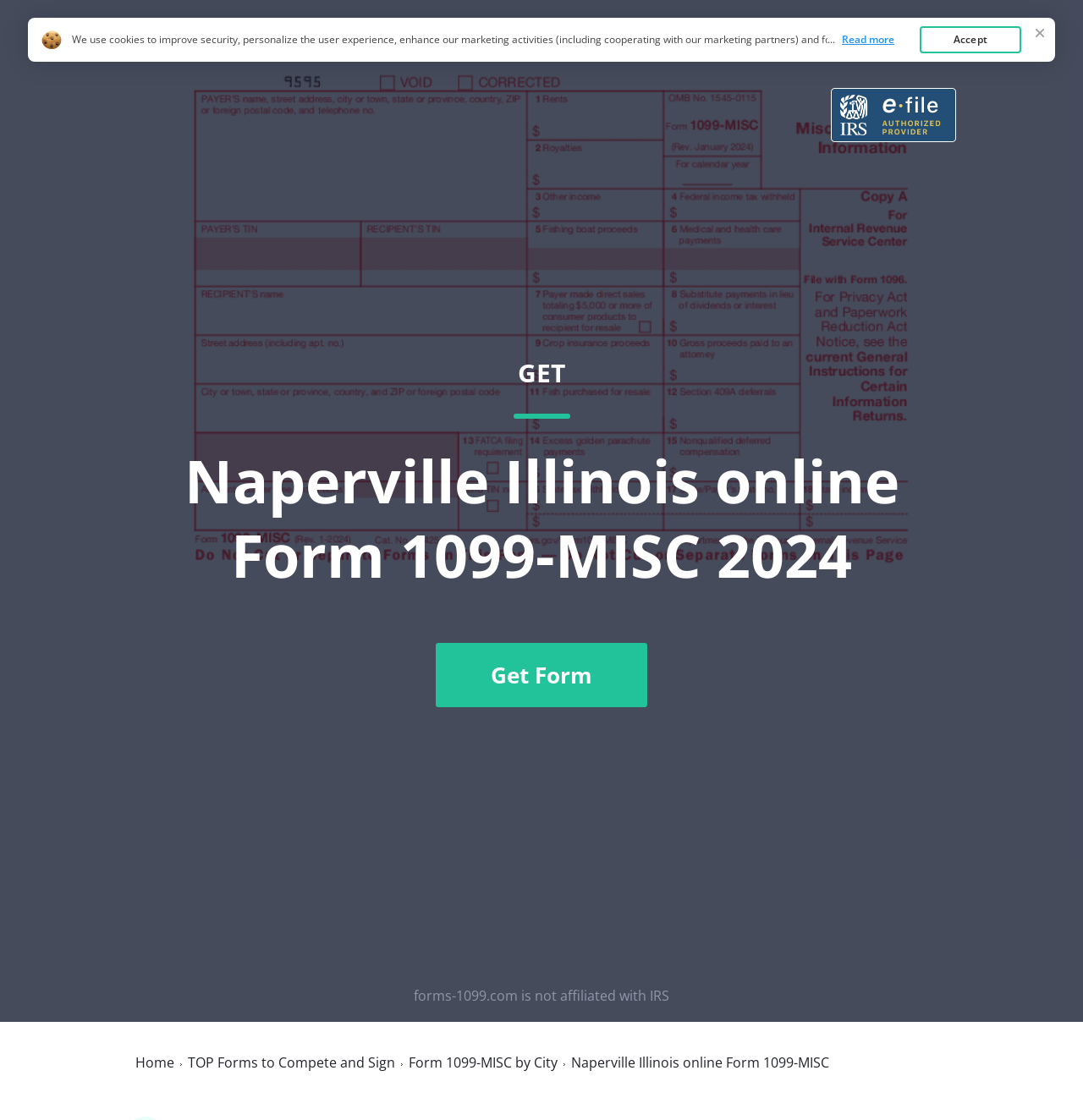How many links are present in the top navigation bar?
Give a detailed and exhaustive answer to the question.

I counted the number of link elements with y-coordinates between 0.038 and 0.056, which are located in the top navigation bar, and found that there are 4 links: 'Forms 1099', 'Home', 'FAQ', and 'Top Forms'.